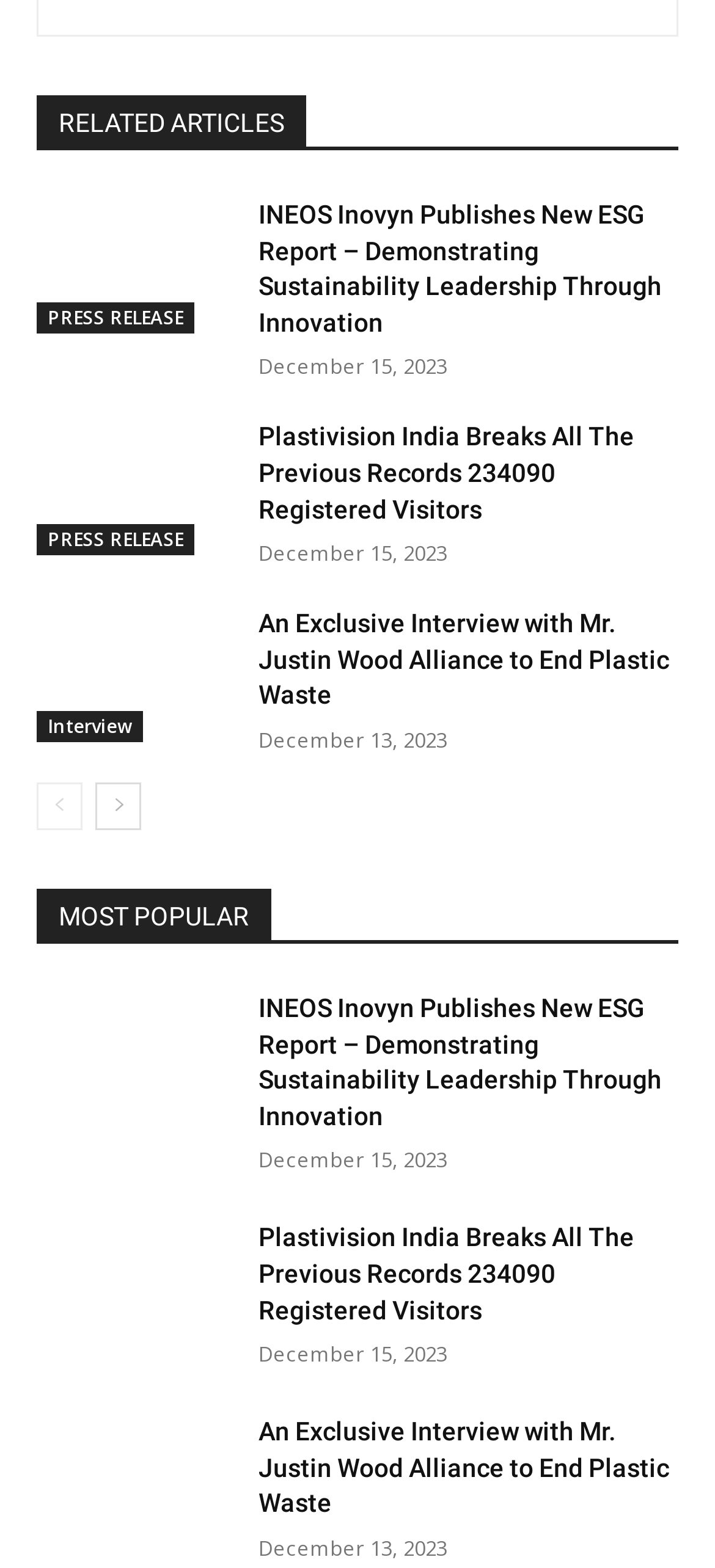Locate the UI element described by PRESS RELEASE in the provided webpage screenshot. Return the bounding box coordinates in the format (top-left x, top-left y, bottom-right x, bottom-right y), ensuring all values are between 0 and 1.

[0.051, 0.334, 0.272, 0.354]